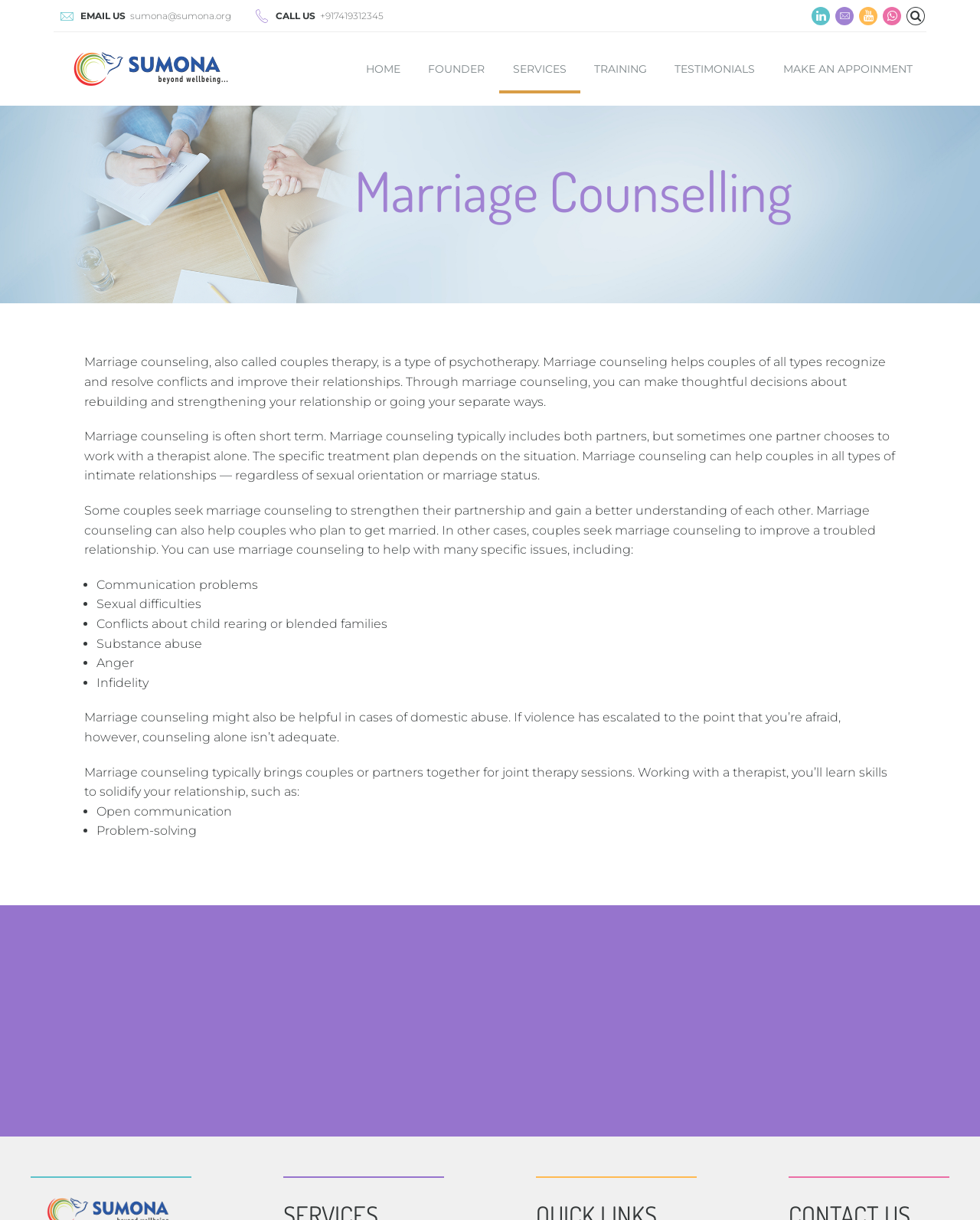Predict the bounding box of the UI element based on this description: "Cognitive and Social Psychology".

[0.397, 0.15, 0.592, 0.188]